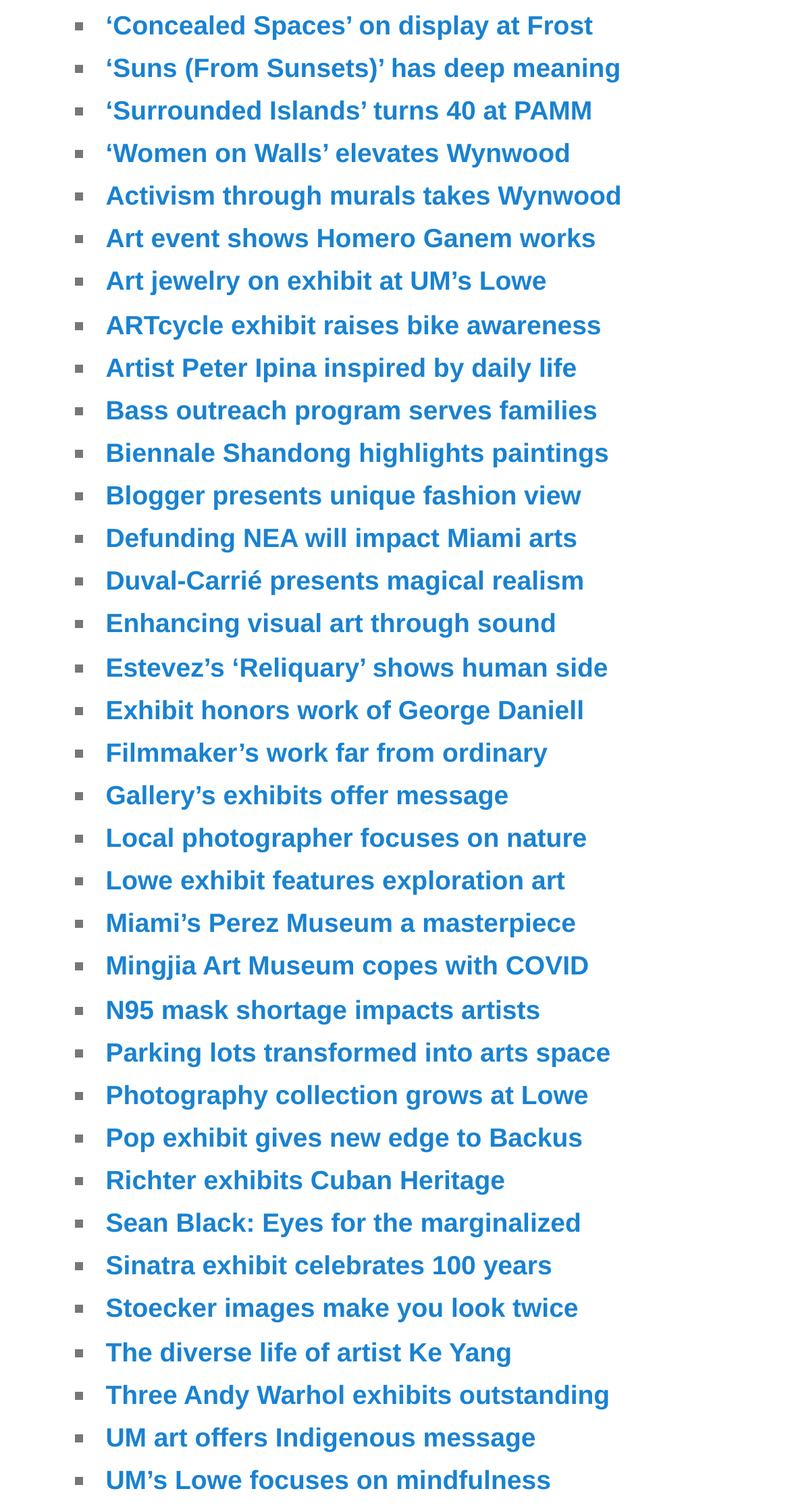Is the webpage about a specific museum or gallery?
Refer to the image and provide a thorough answer to the question.

While the webpage mentions various art exhibitions and events, it does not appear to be focused on a specific museum or gallery, as the articles cover a range of topics and locations.